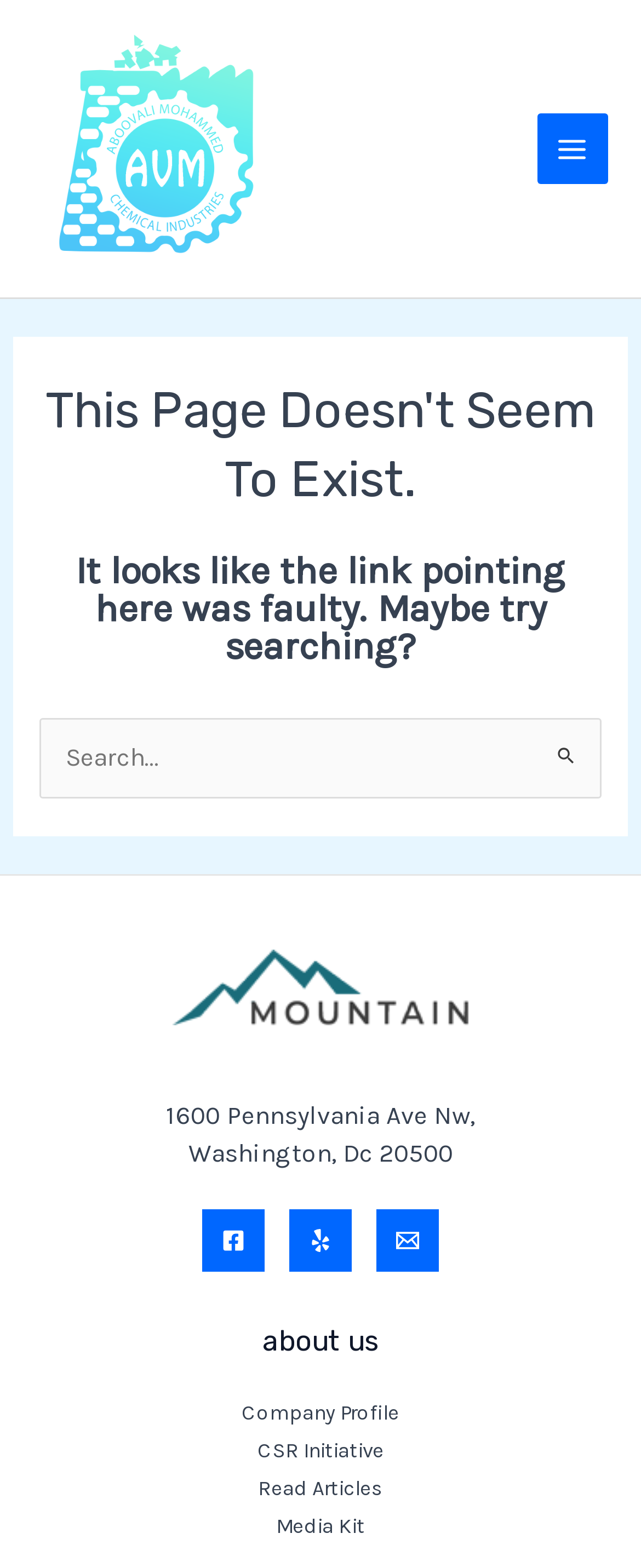Please identify and generate the text content of the webpage's main heading.

This Page Doesn't Seem To Exist.